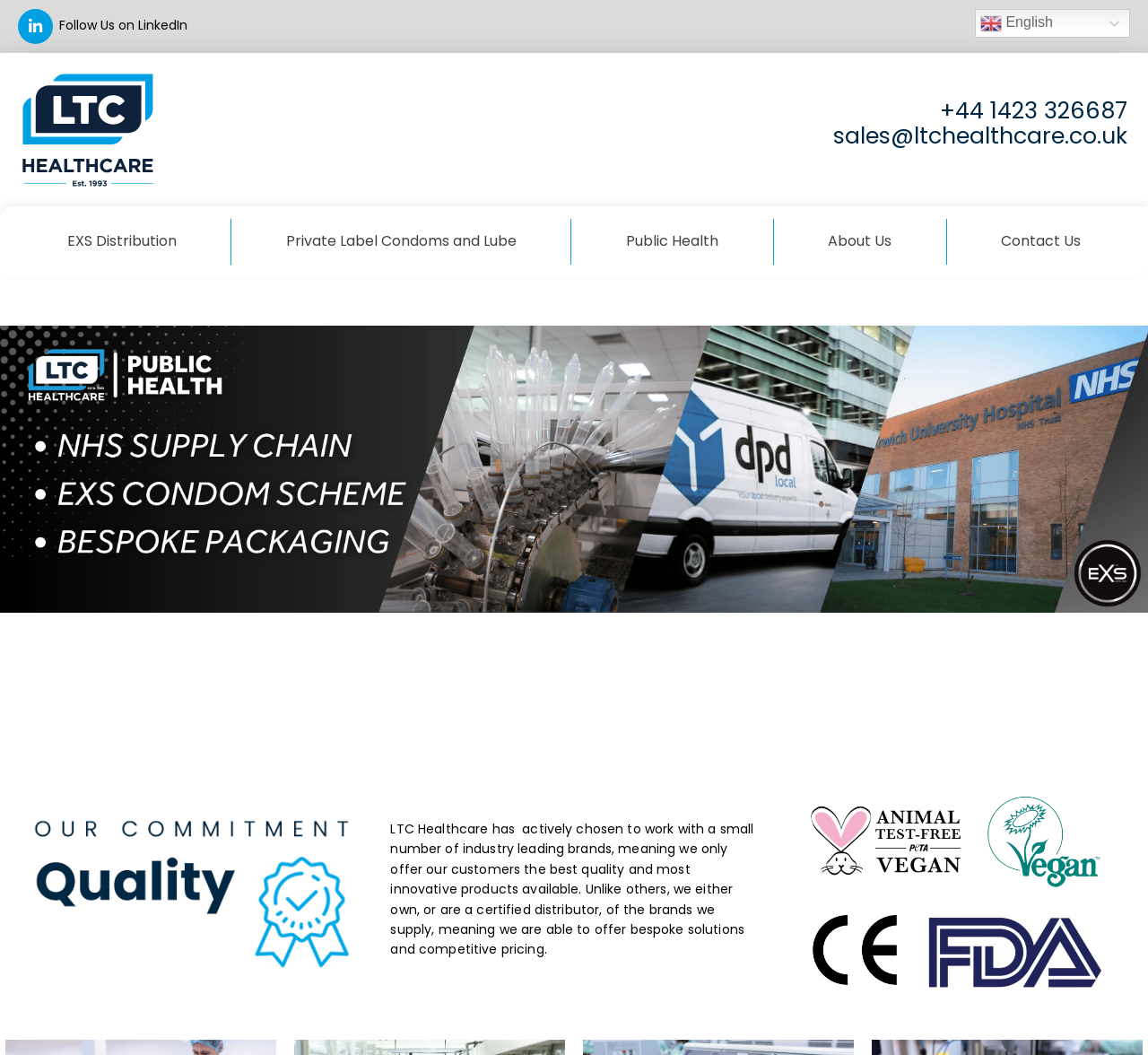Please find the bounding box coordinates for the clickable element needed to perform this instruction: "Go to the Robotics category".

None